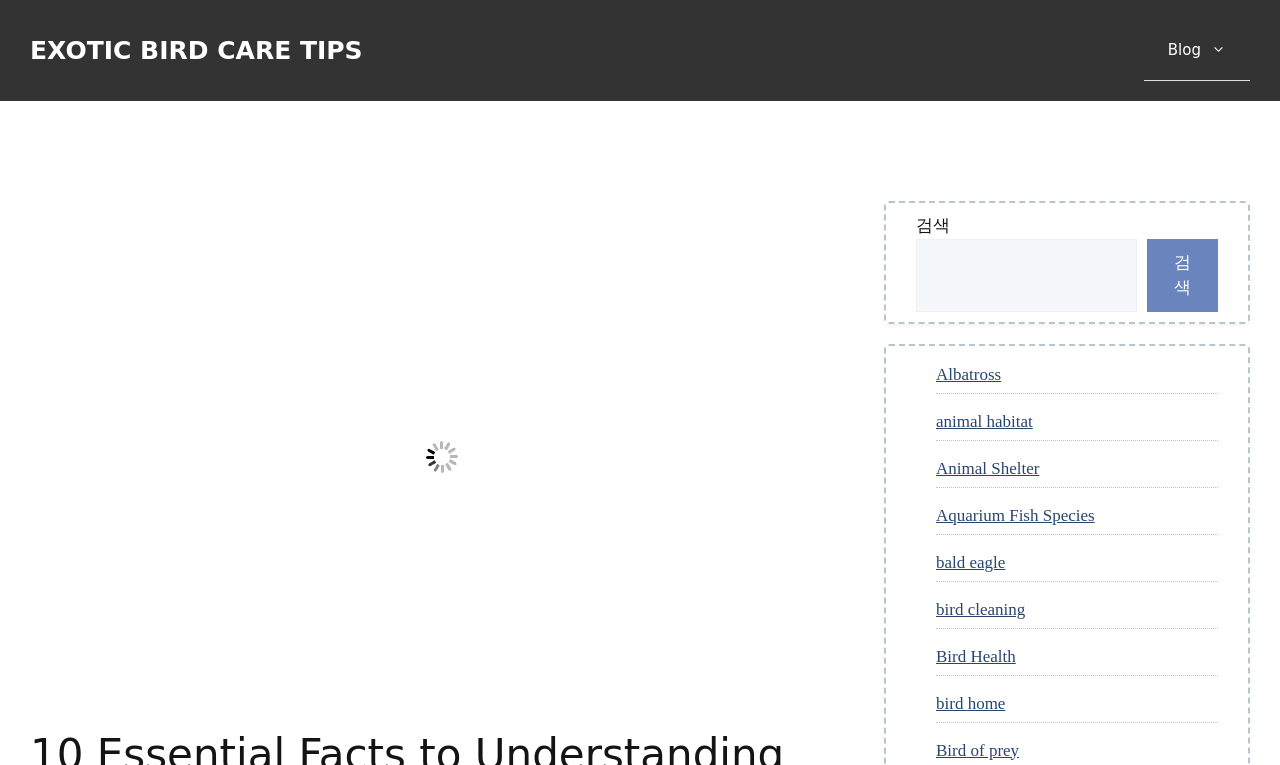Describe the entire webpage, focusing on both content and design.

This webpage is a comprehensive guide to understanding owls, with a focus on their behavior, habitat, and unique characteristics. At the top of the page, there is a banner with the site's name, accompanied by a link to "EXOTIC BIRD CARE TIPS" on the left side. On the right side, there is a primary navigation menu with a link to the "Blog" section.

Below the banner, there is a large image that takes up most of the page's width, with a caption "The Comprehensive Guide to Understanding the Owl: Nature's Majestic Bird of Prey". This image is likely a prominent feature of the page, drawing the user's attention to the main topic.

On the right side of the page, there is a complementary section that contains a search bar with a search button and a label "검색" (meaning "search" in Korean). Below the search bar, there are several links to related topics, including "Albatross", "animal habitat", "Animal Shelter", "Aquarium Fish Species", "bald eagle", "bird cleaning", "Bird Health", "bird home", and "Bird of prey". These links are arranged vertically, with each link positioned below the previous one.

Overall, the page is well-organized, with a clear focus on providing information about owls and related topics. The image and links are strategically placed to guide the user's attention and facilitate navigation.